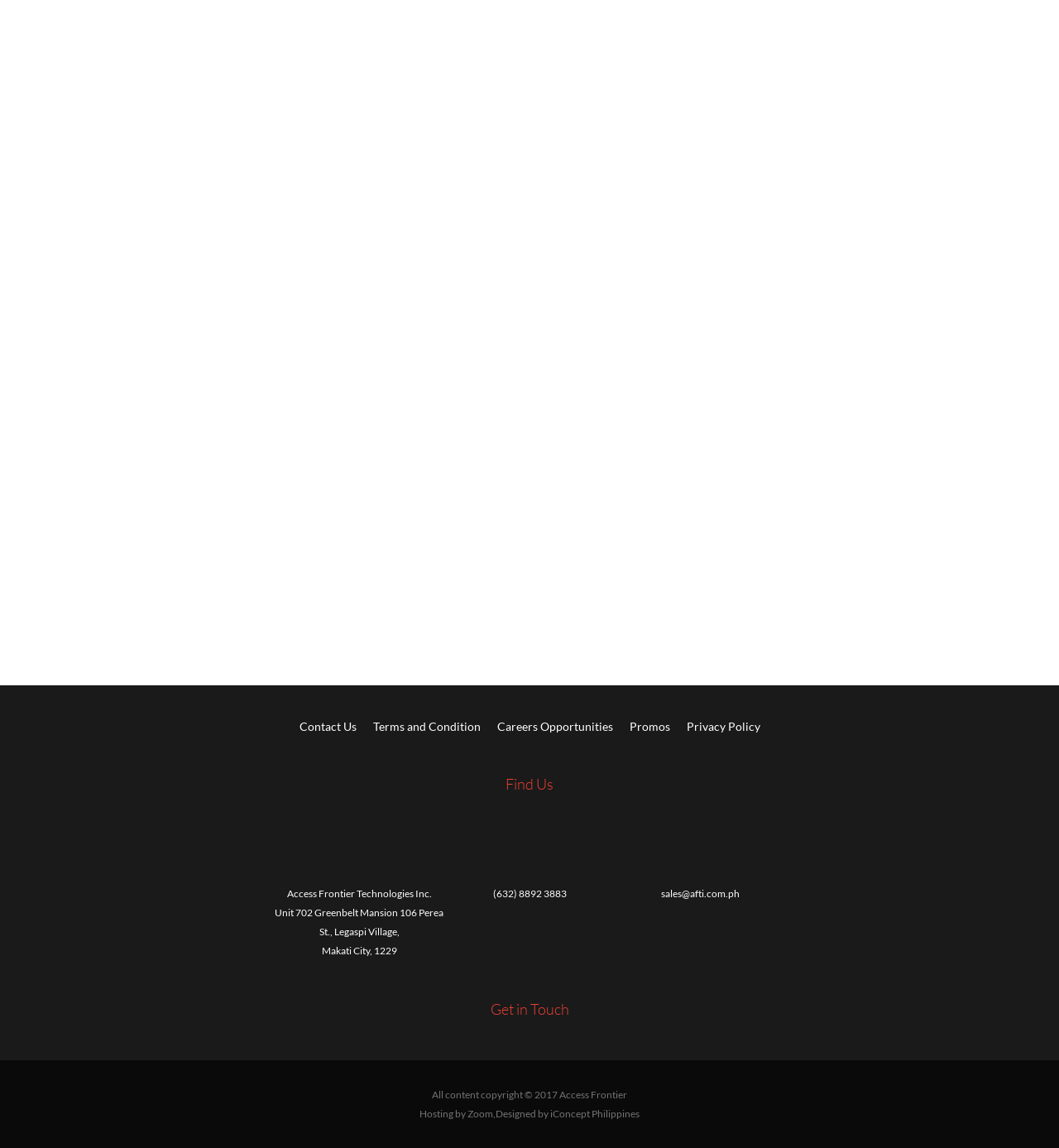Refer to the image and provide a thorough answer to this question:
What is the city where the company is located?

I found the city by looking at the StaticText element with the text 'Makati City, 1229' which is located below the company address.